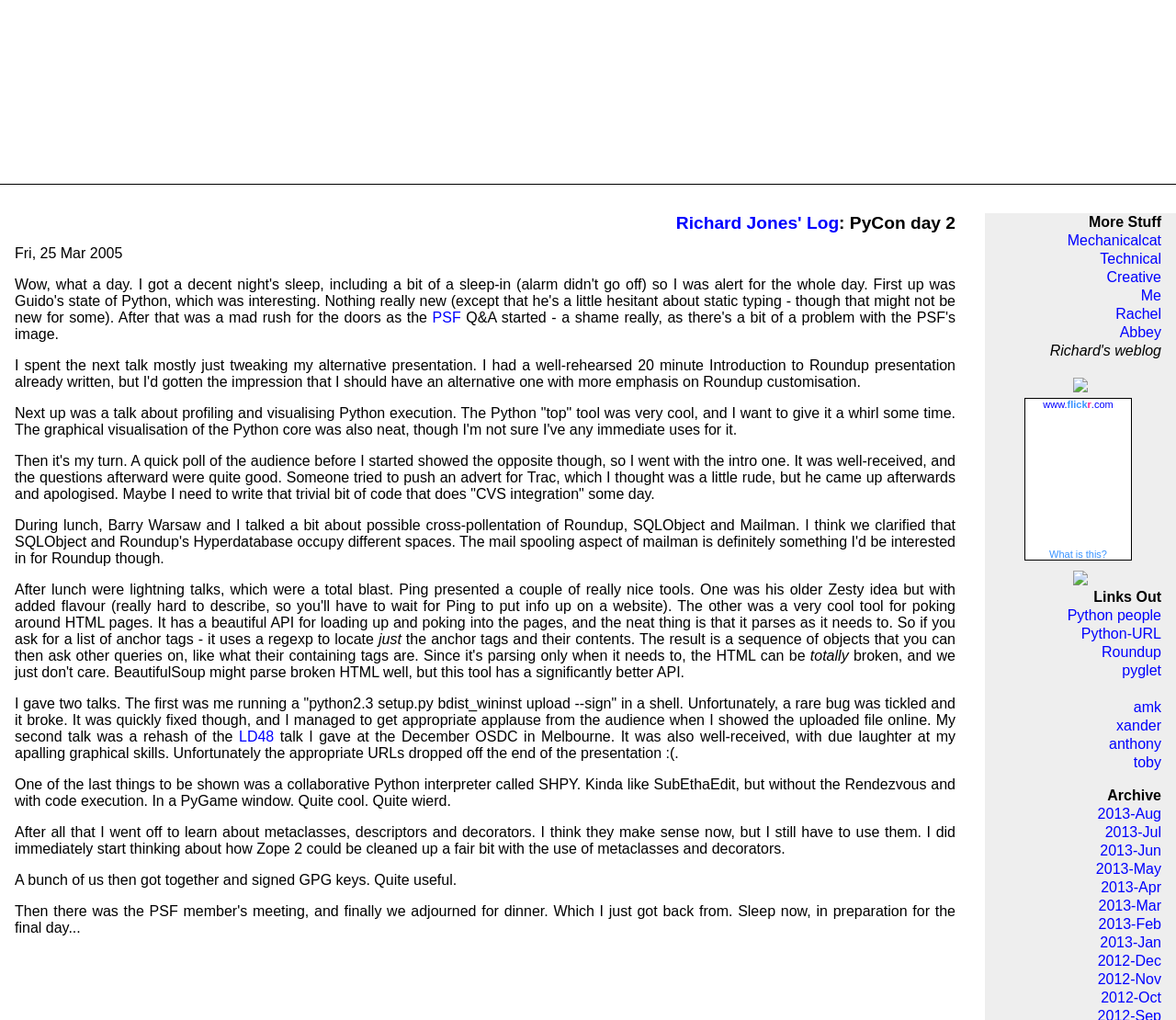Respond to the following question with a brief word or phrase:
How many links are there in the first table?

1